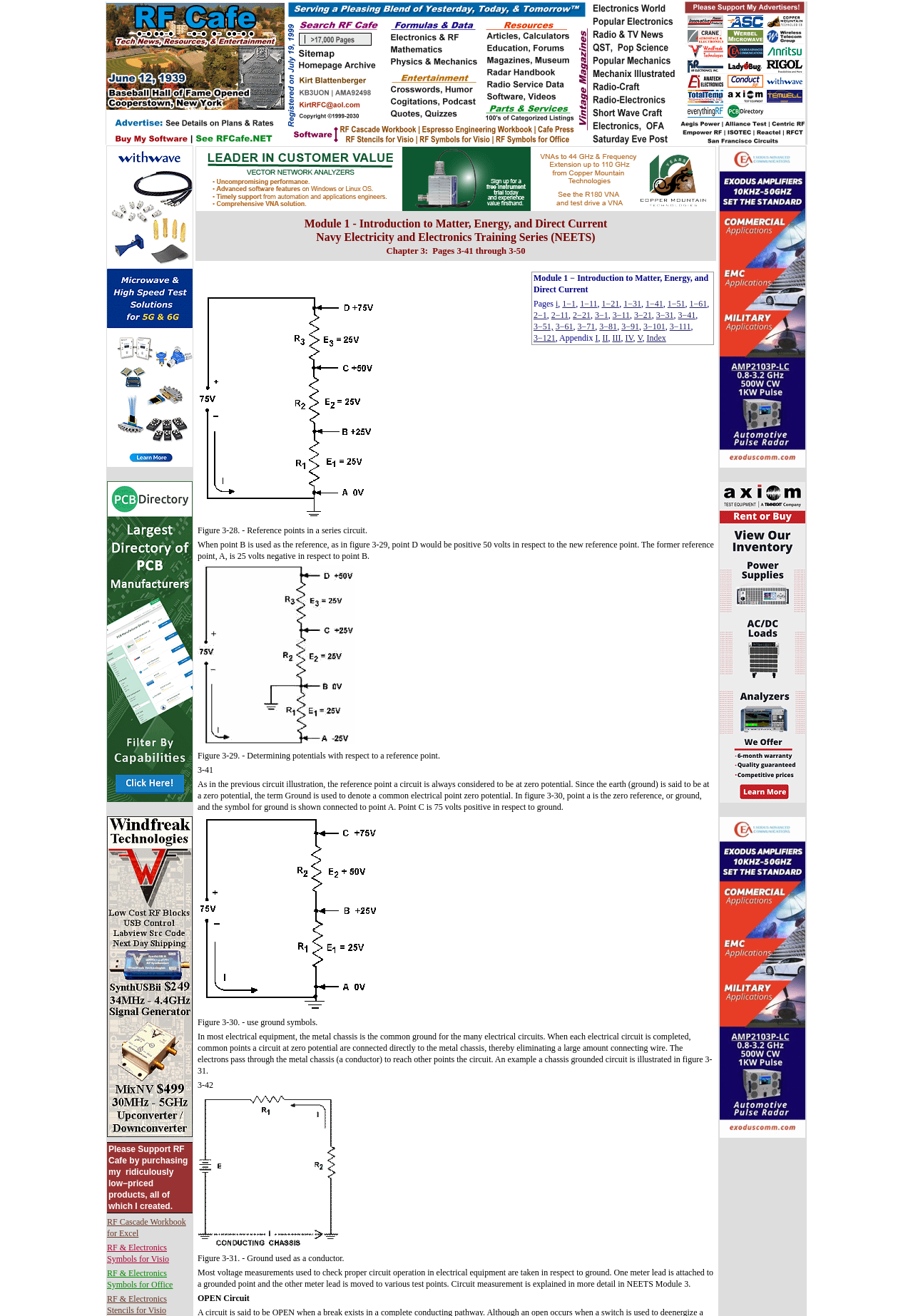Use a single word or phrase to respond to the question:
What is the typical reference point for voltage measurements?

Ground